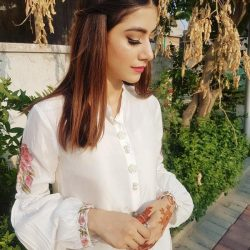Please respond to the question with a concise word or phrase:
What is the atmosphere of the scene?

Tranquil